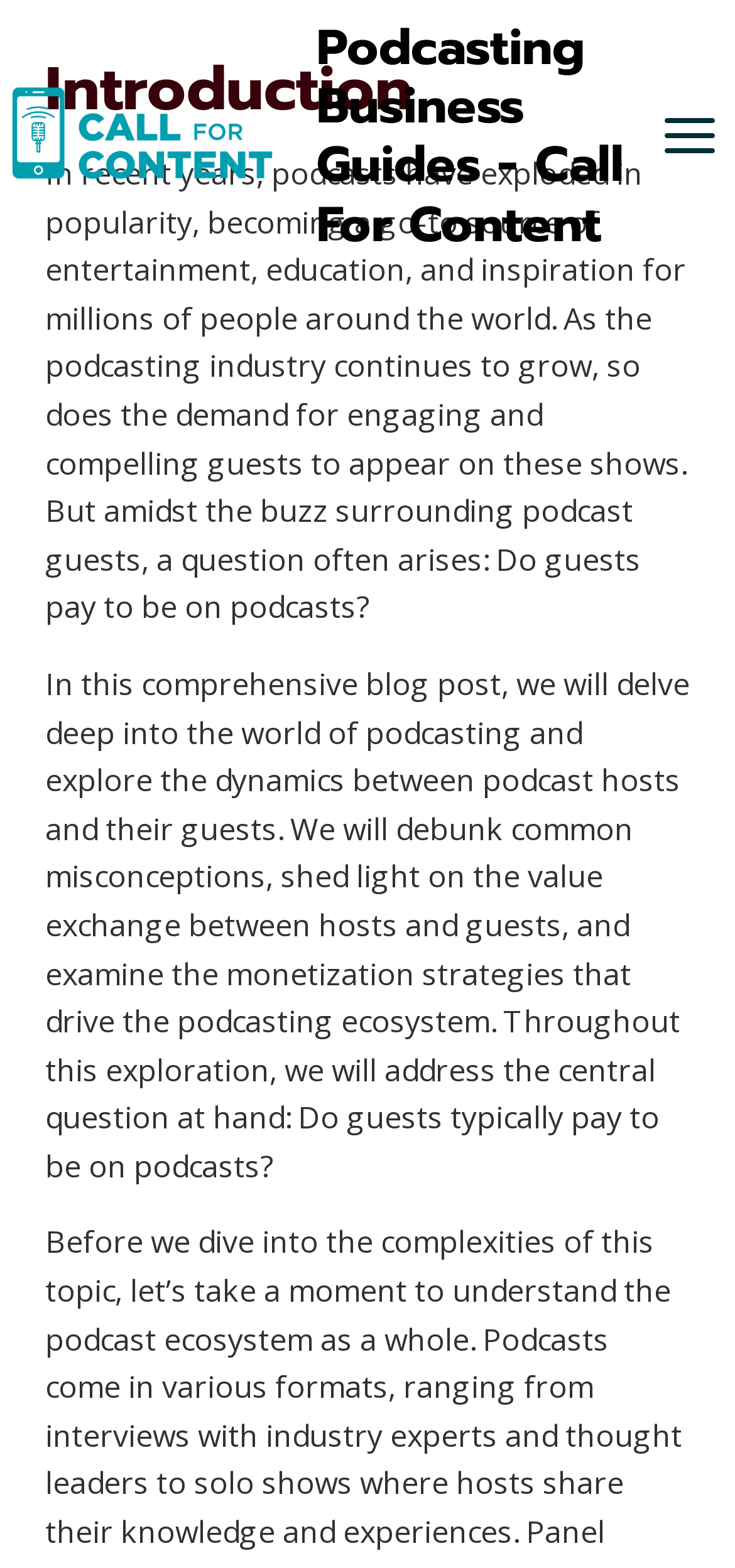Highlight the bounding box of the UI element that corresponds to this description: "Toggle Menu".

[0.875, 0.061, 1.0, 0.113]